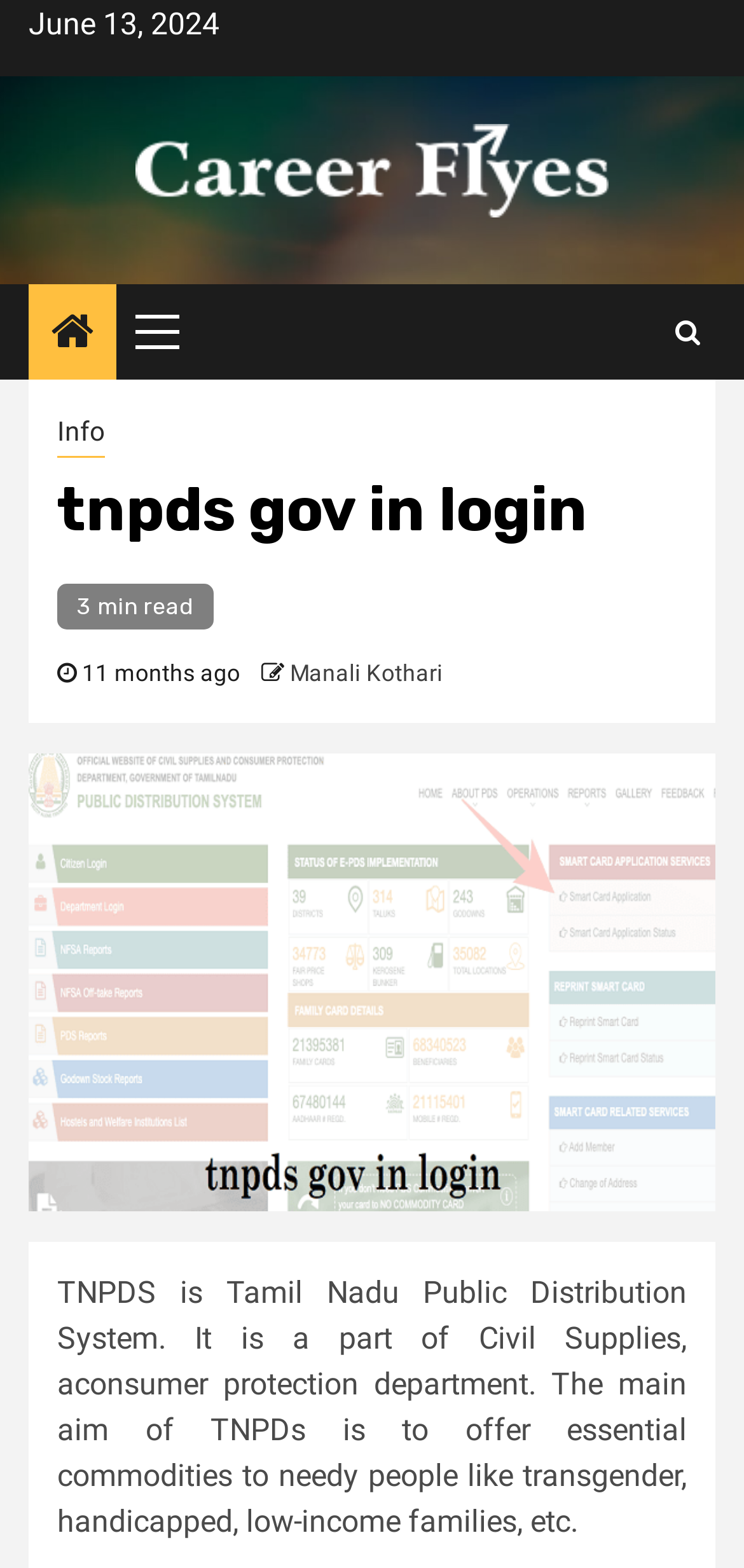What is the date displayed on the webpage?
Please provide a single word or phrase as your answer based on the image.

June 13, 2024